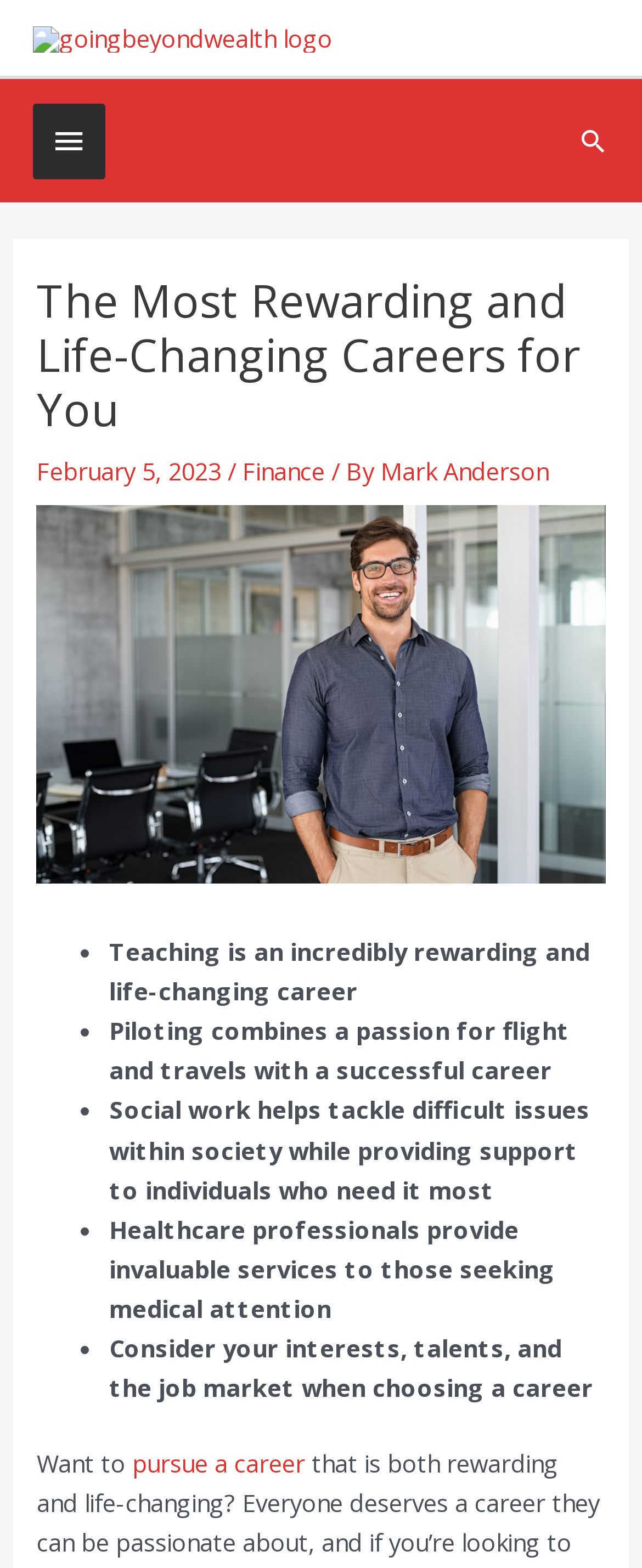Provide the bounding box coordinates in the format (top-left x, top-left y, bottom-right x, bottom-right y). All values are floating point numbers between 0 and 1. Determine the bounding box coordinate of the UI element described as: pursue a career

[0.206, 0.922, 0.476, 0.943]